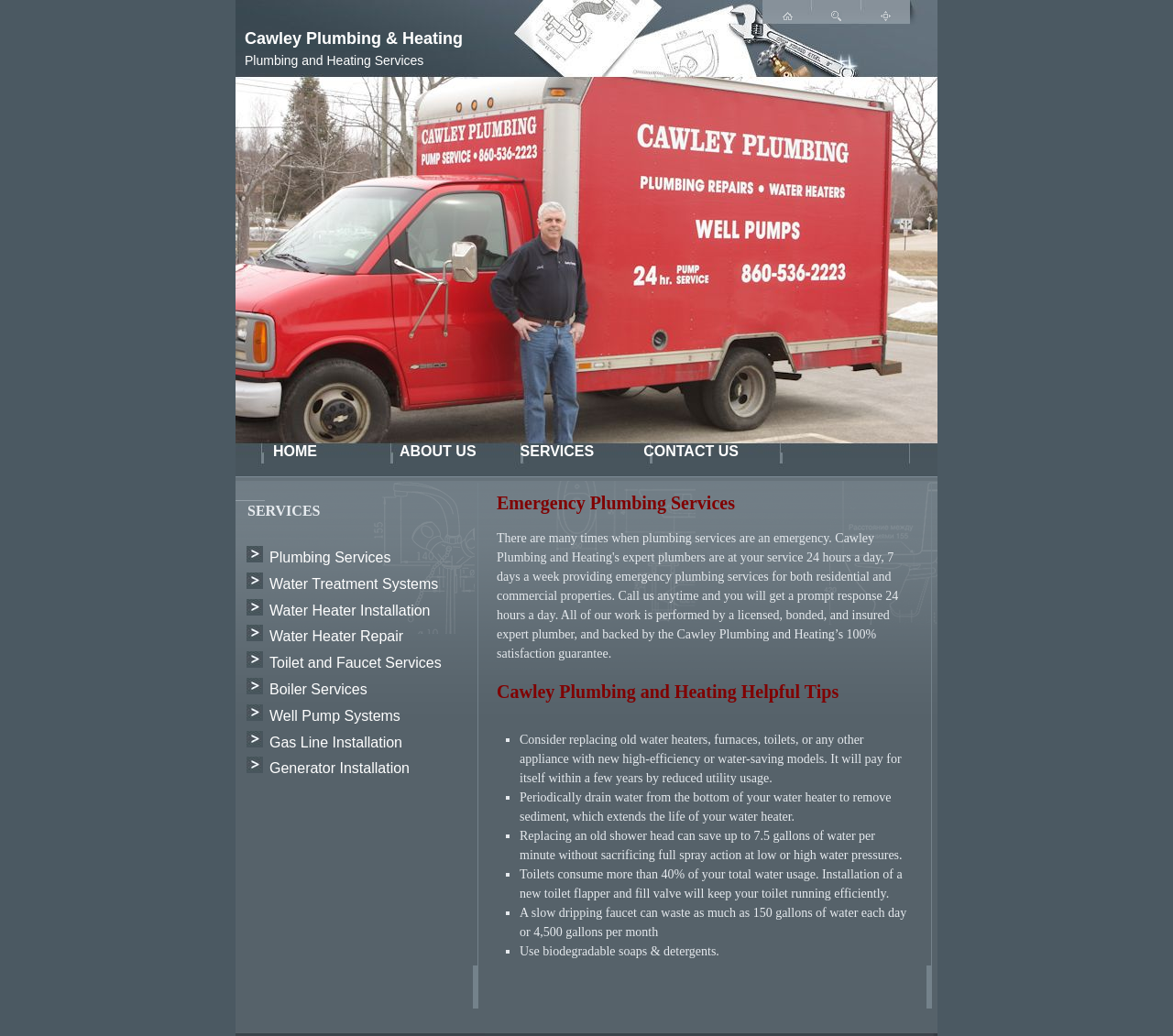What services does Cawley Plumbing and Heating offer?
Give a detailed response to the question by analyzing the screenshot.

Based on the webpage, Cawley Plumbing and Heating offers various services including Plumbing Services, Water Treatment Systems, Water Heater Installation, Water Heater Repair, Toilet and Faucet Services, Boiler Services, Well Pump Systems, and Gas Line Installation.